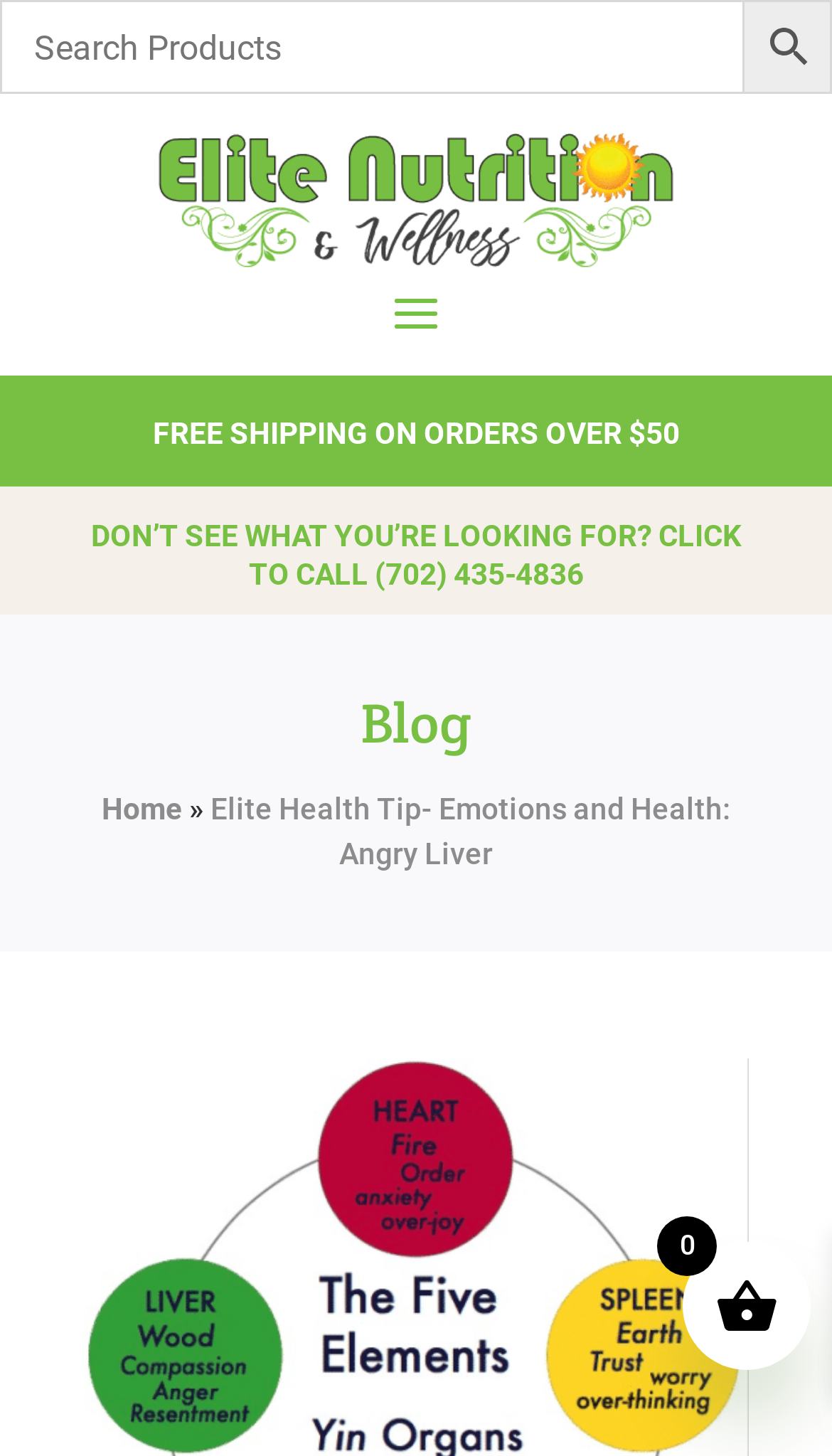Give a one-word or short-phrase answer to the following question: 
What is the logo of the website?

Elite Nutrition Header Logo